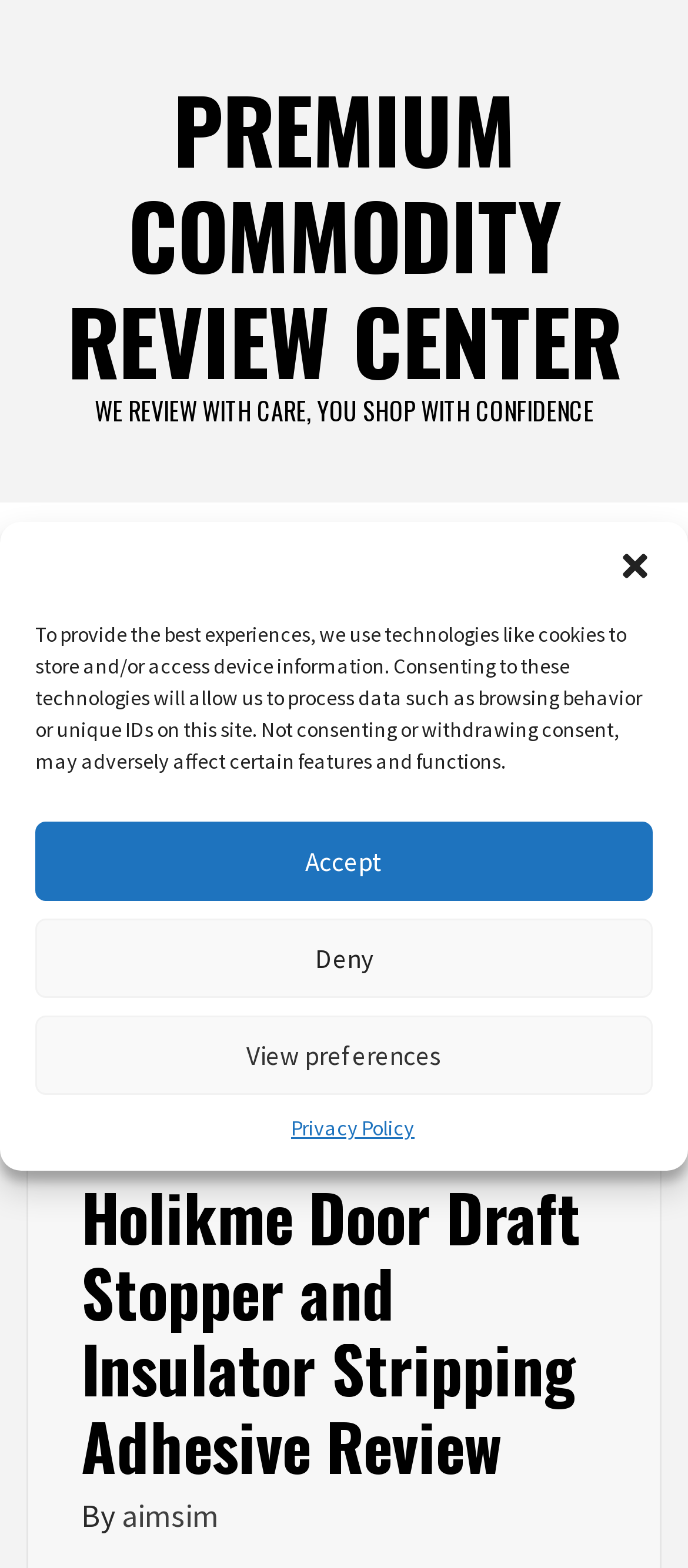Provide the bounding box coordinates for the UI element that is described as: "Home Décor".

[0.118, 0.717, 0.341, 0.74]